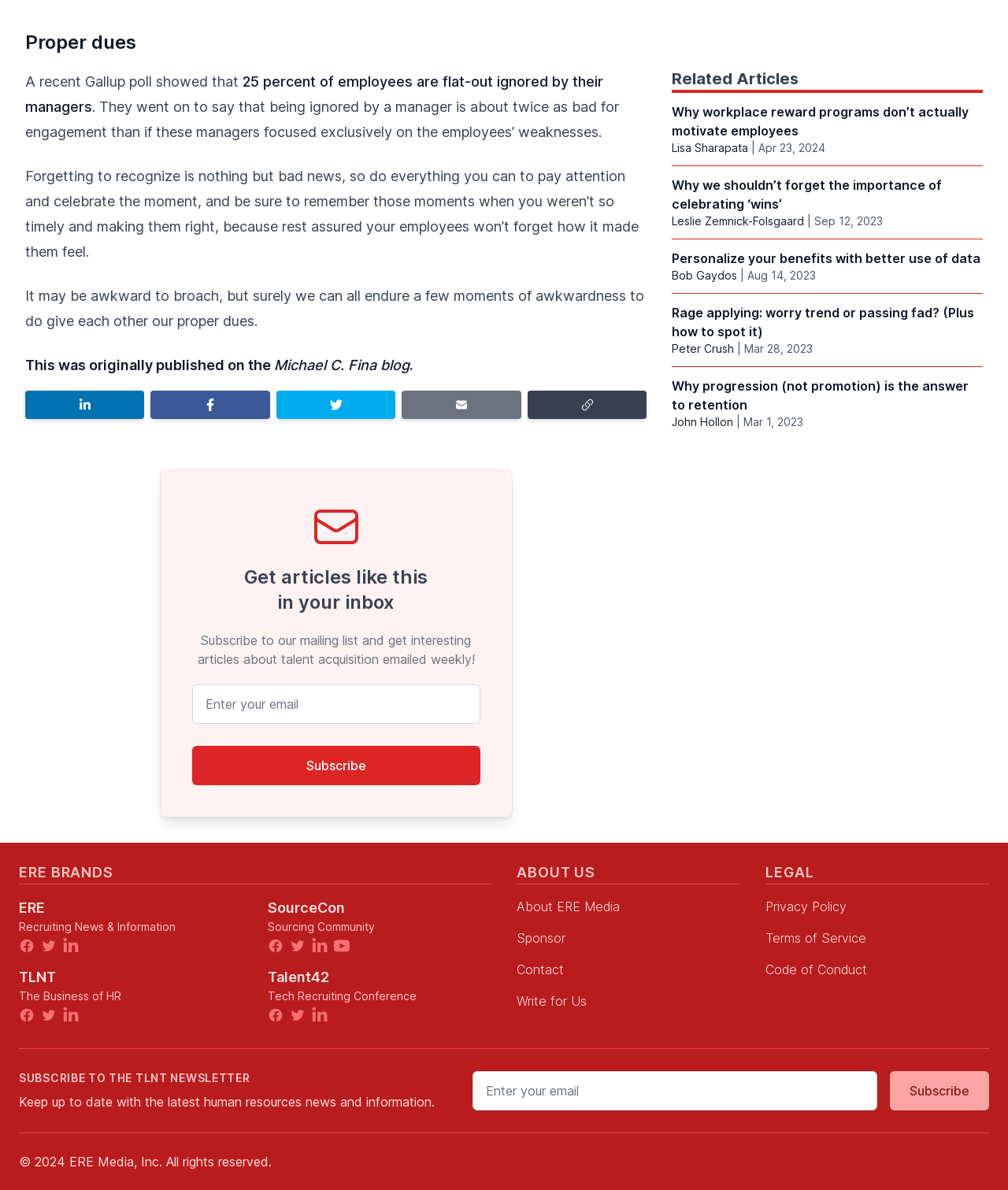Provide the bounding box coordinates of the section that needs to be clicked to accomplish the following instruction: "Subscribe."

[0.19, 0.626, 0.476, 0.66]